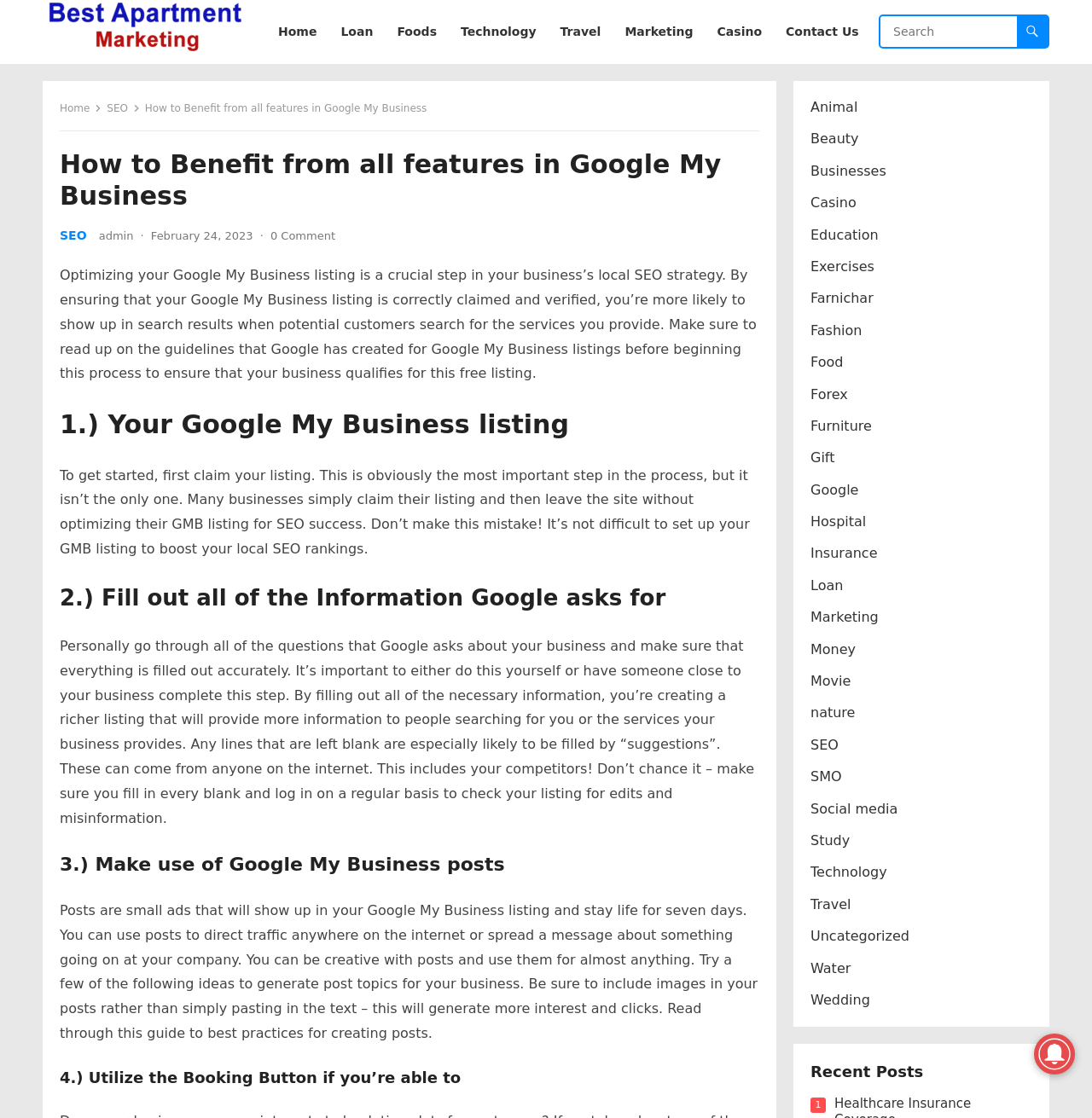Find the bounding box coordinates for the area that must be clicked to perform this action: "Click on the 'Home' link".

[0.245, 0.0, 0.3, 0.057]